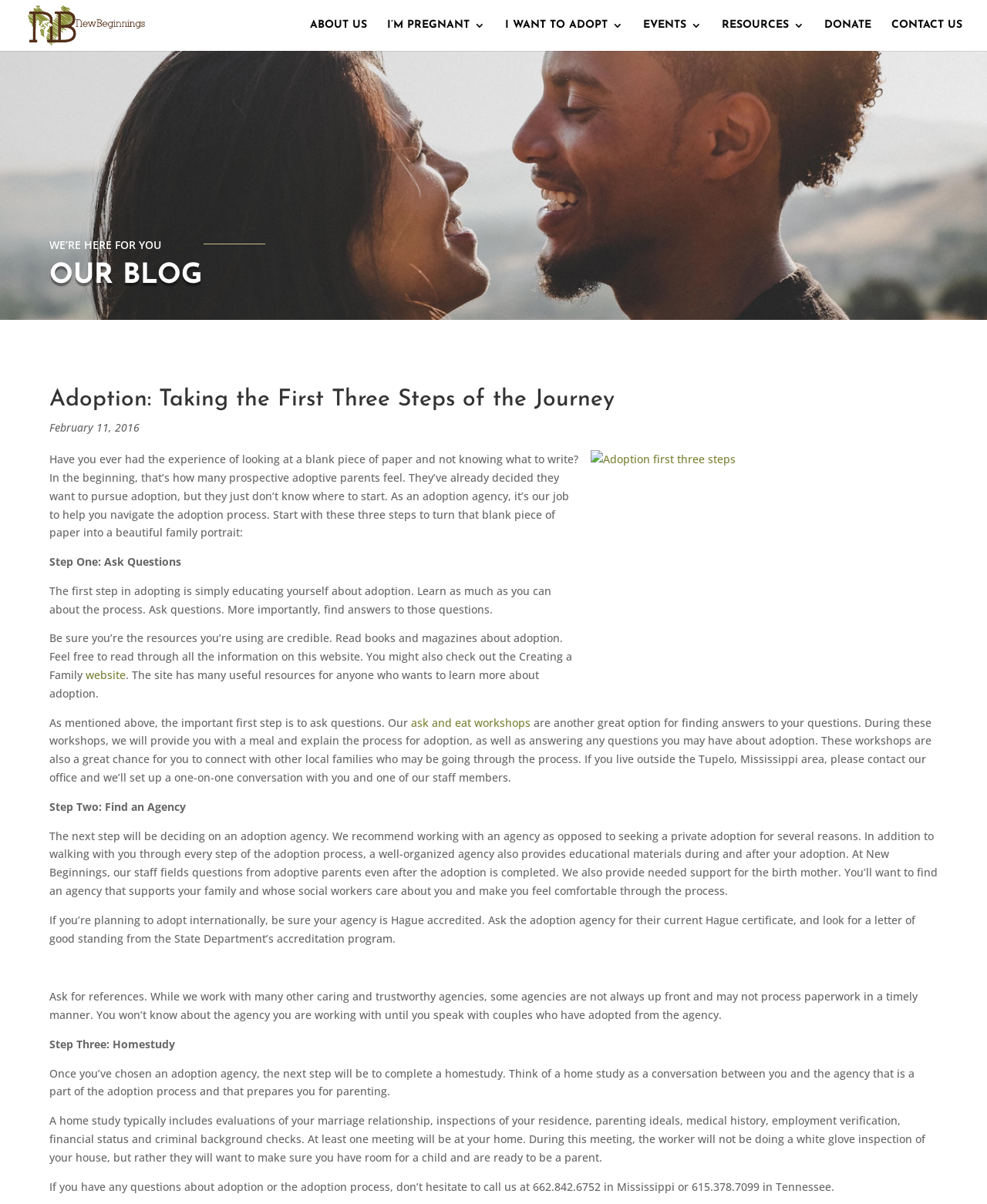Find the bounding box coordinates of the element I should click to carry out the following instruction: "Click on the 'I WANT TO ADOPT' link".

[0.512, 0.017, 0.631, 0.042]